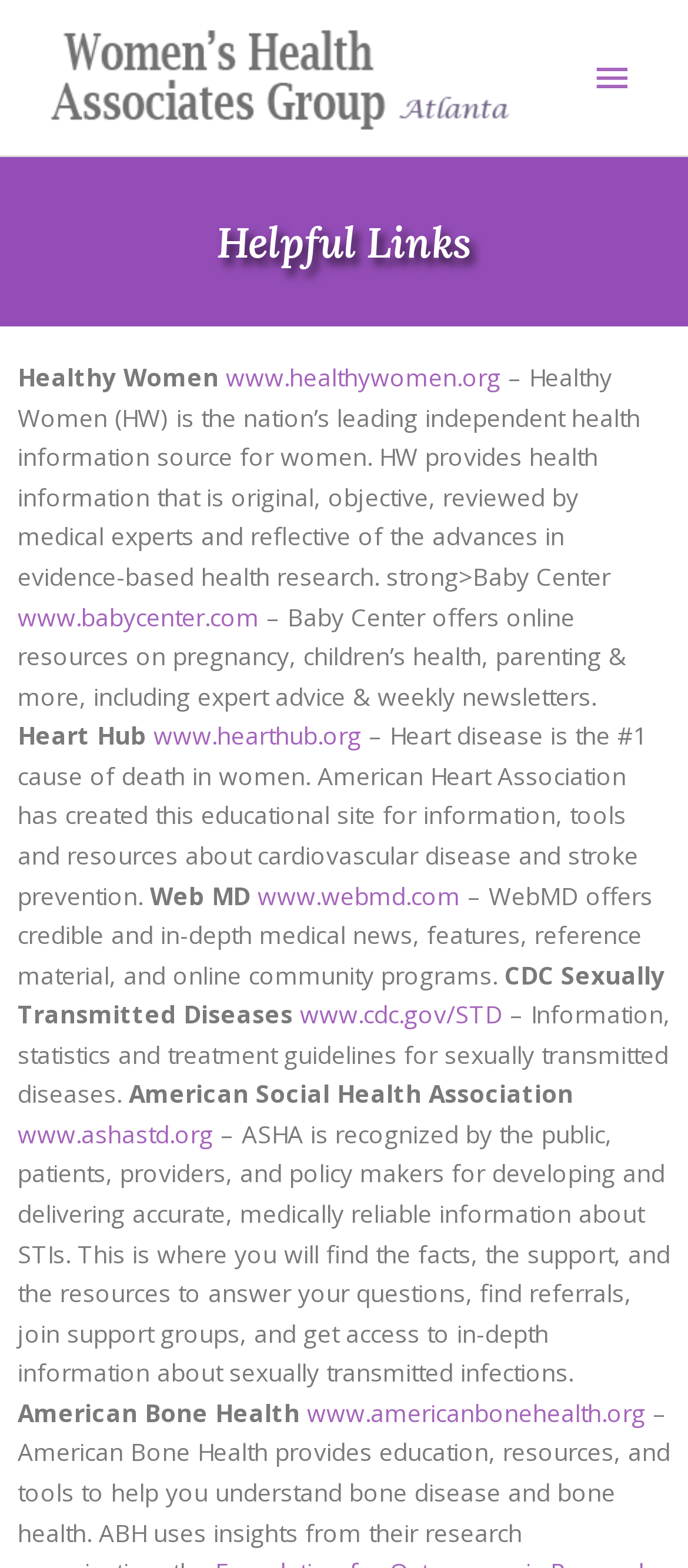How many links are on this webpage?
Look at the image and provide a short answer using one word or a phrase.

9